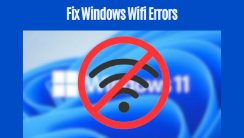Provide a one-word or one-phrase answer to the question:
What is the color of the background?

Vivid blue